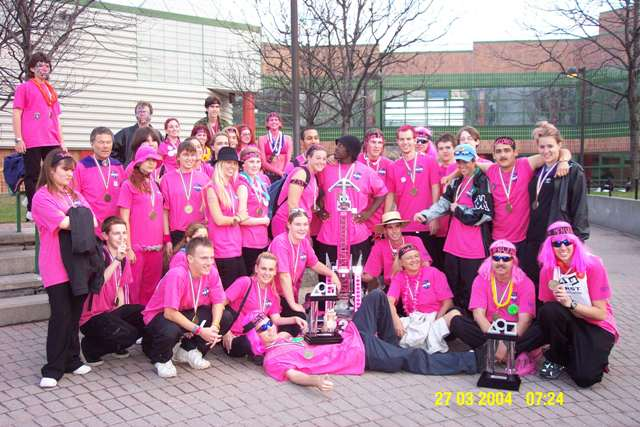Where is the photo taken?
Please ensure your answer is as detailed and informative as possible.

The photo is set outdoors, with a backdrop of trees and a building, suggesting a lively atmosphere on a competition day.